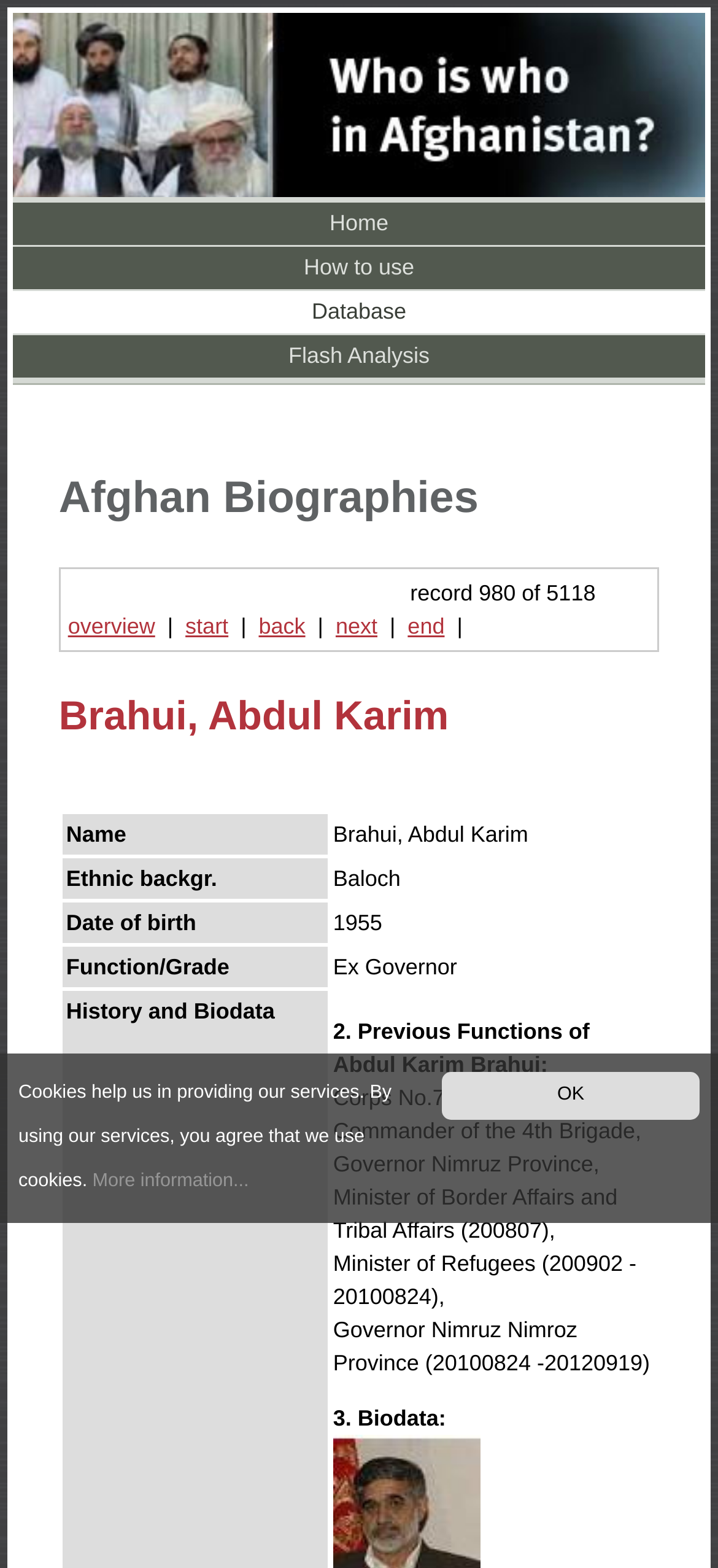Construct a comprehensive caption that outlines the webpage's structure and content.

This webpage appears to be a database of biographies of important people in Afghanistan since 2001. At the top, there is a notification about cookies, with a link to "More information..." and a button to accept cookies labeled "OK". Below this, there is a navigation menu with links to "Home", "How to use", "Database", and "Flash Analysis".

The main content of the page is divided into two sections. The first section has a heading "Afghan Biographies" and displays a record counter, showing that the current record is 980 out of 5118. There are navigation links to move through the records, including "overview", "start", "back", "next", and "end".

The second section displays a biography of a person, Brahui, Abdul Karim. The biography is presented in a table format, with rows containing information about the person's name, ethnic background, date of birth, and function/grade. The table also includes additional information about the person's roles, such as Minister of Border Affairs and Tribal Affairs, Minister of Refugees, and Governor of Nimruz Province.

At the bottom of the biography, there is a section labeled "3. Biodata:", which may contain additional information about the person. Overall, the webpage appears to be a detailed database of biographies, with a focus on providing information about important individuals in Afghanistan.